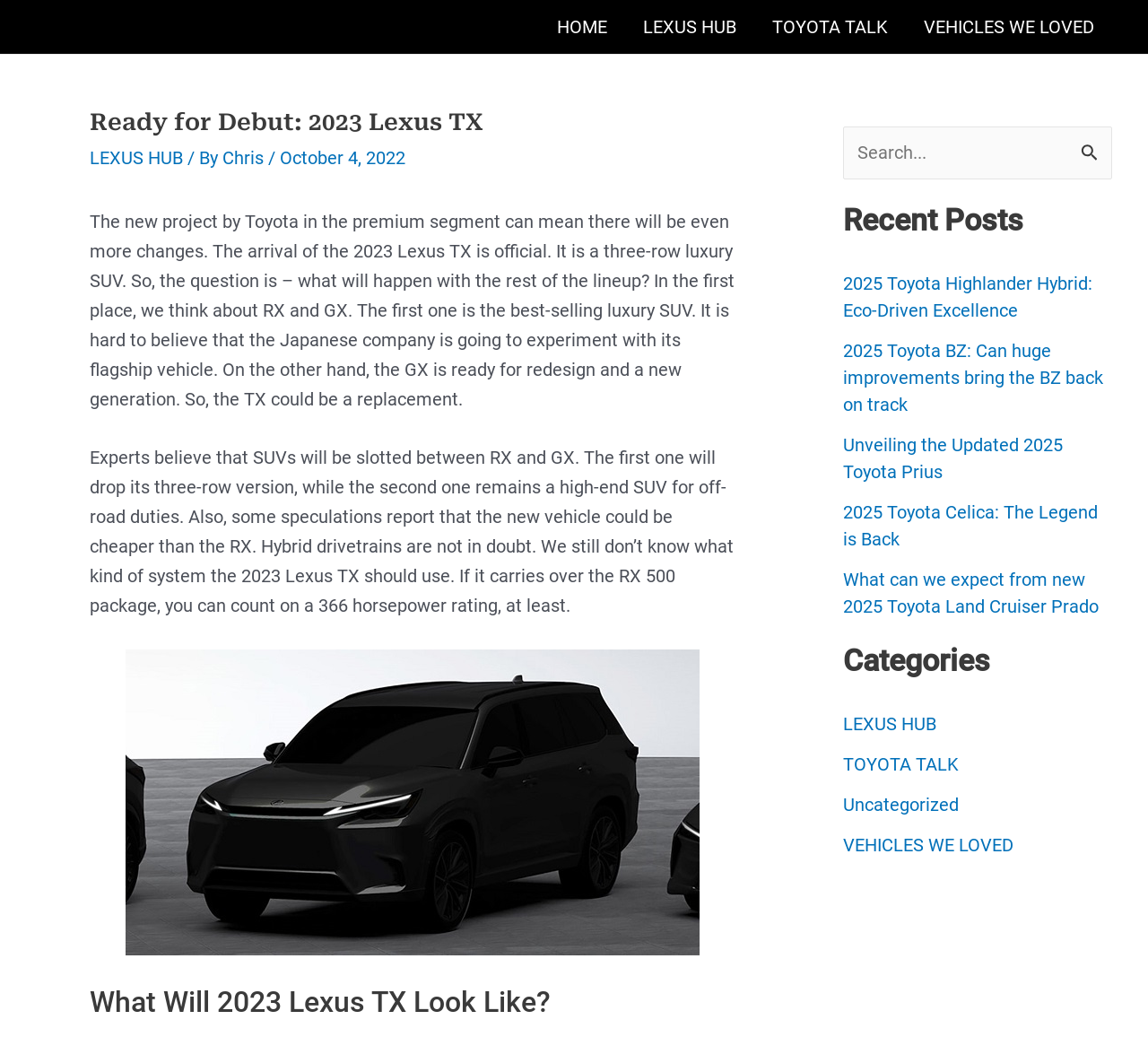Identify the bounding box of the UI element described as follows: "parent_node: Search for: name="s" placeholder="Search..."". Provide the coordinates as four float numbers in the range of 0 to 1 [left, top, right, bottom].

[0.734, 0.122, 0.969, 0.173]